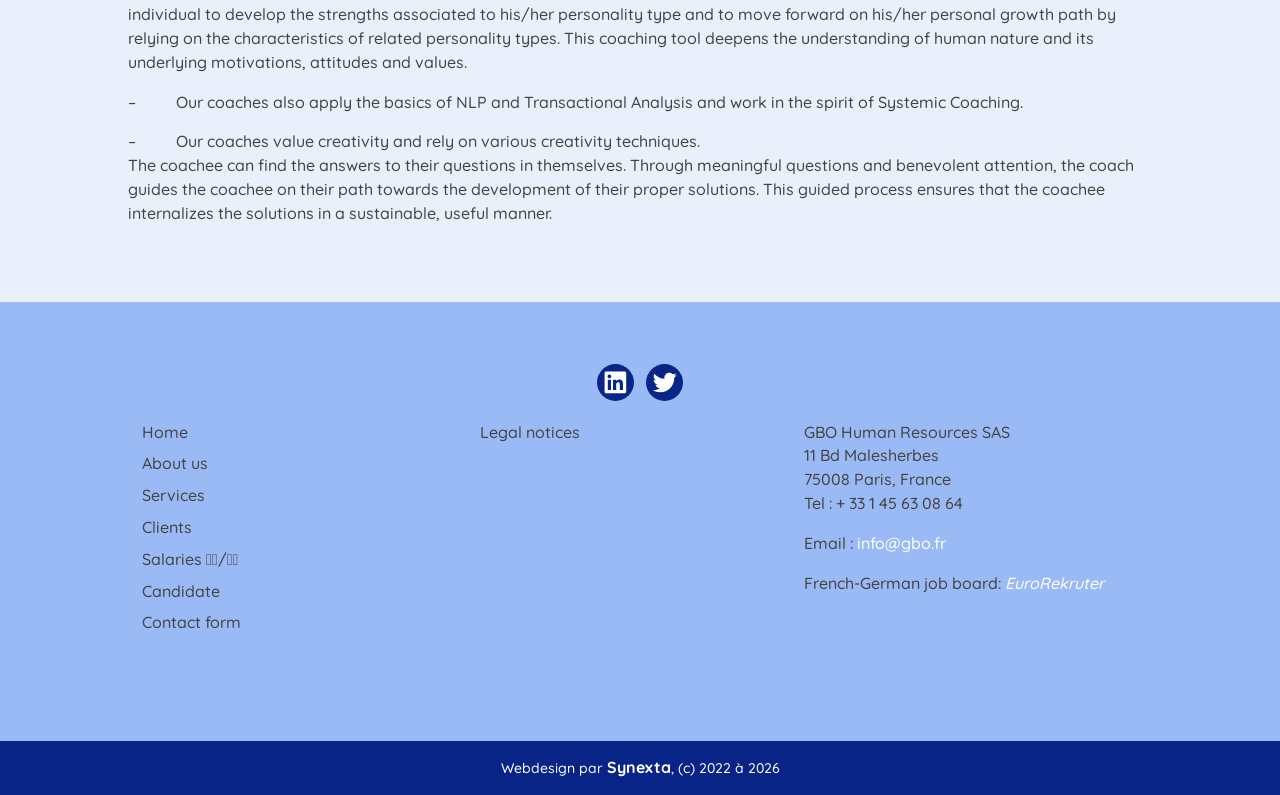Please identify the bounding box coordinates of the element I should click to complete this instruction: 'Contact Us'. The coordinates should be given as four float numbers between 0 and 1, like this: [left, top, right, bottom].

None